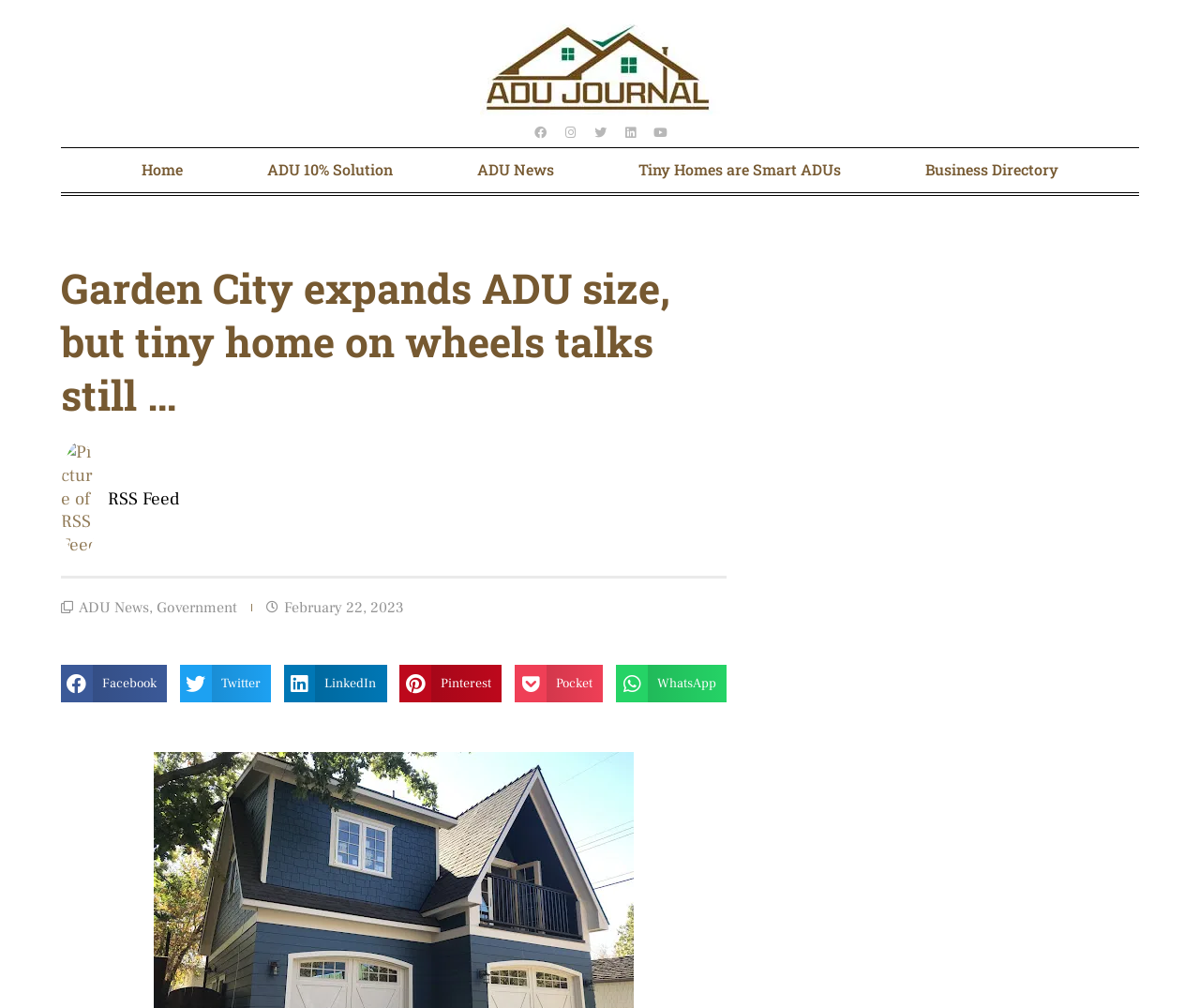Specify the bounding box coordinates of the area that needs to be clicked to achieve the following instruction: "Share on Facebook".

[0.051, 0.66, 0.139, 0.697]